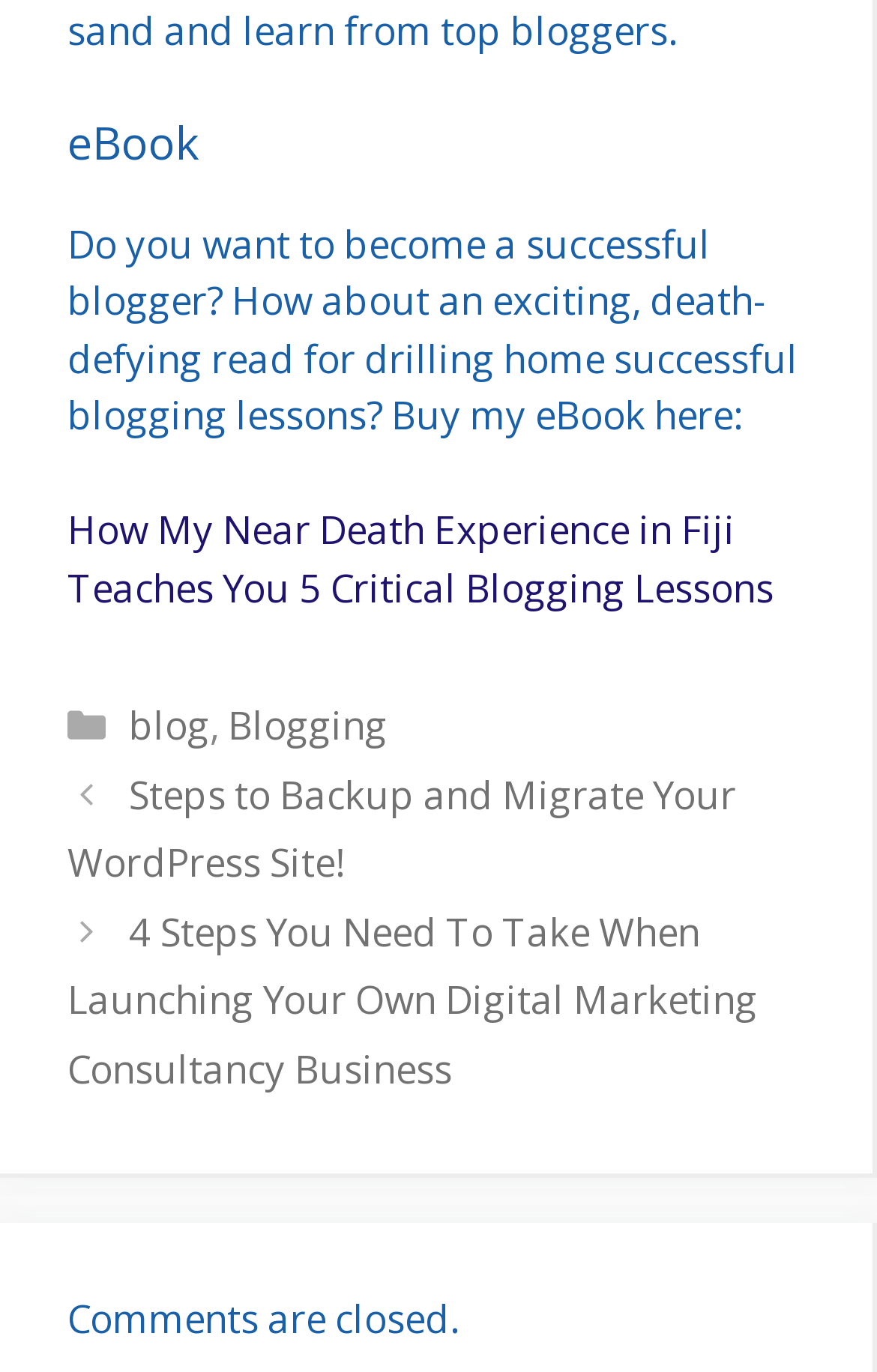By analyzing the image, answer the following question with a detailed response: What is the author's intention?

The author's intention can be inferred from the text 'Buy my eBook here:' which is a call-to-action, indicating that the author wants to sell their eBook.